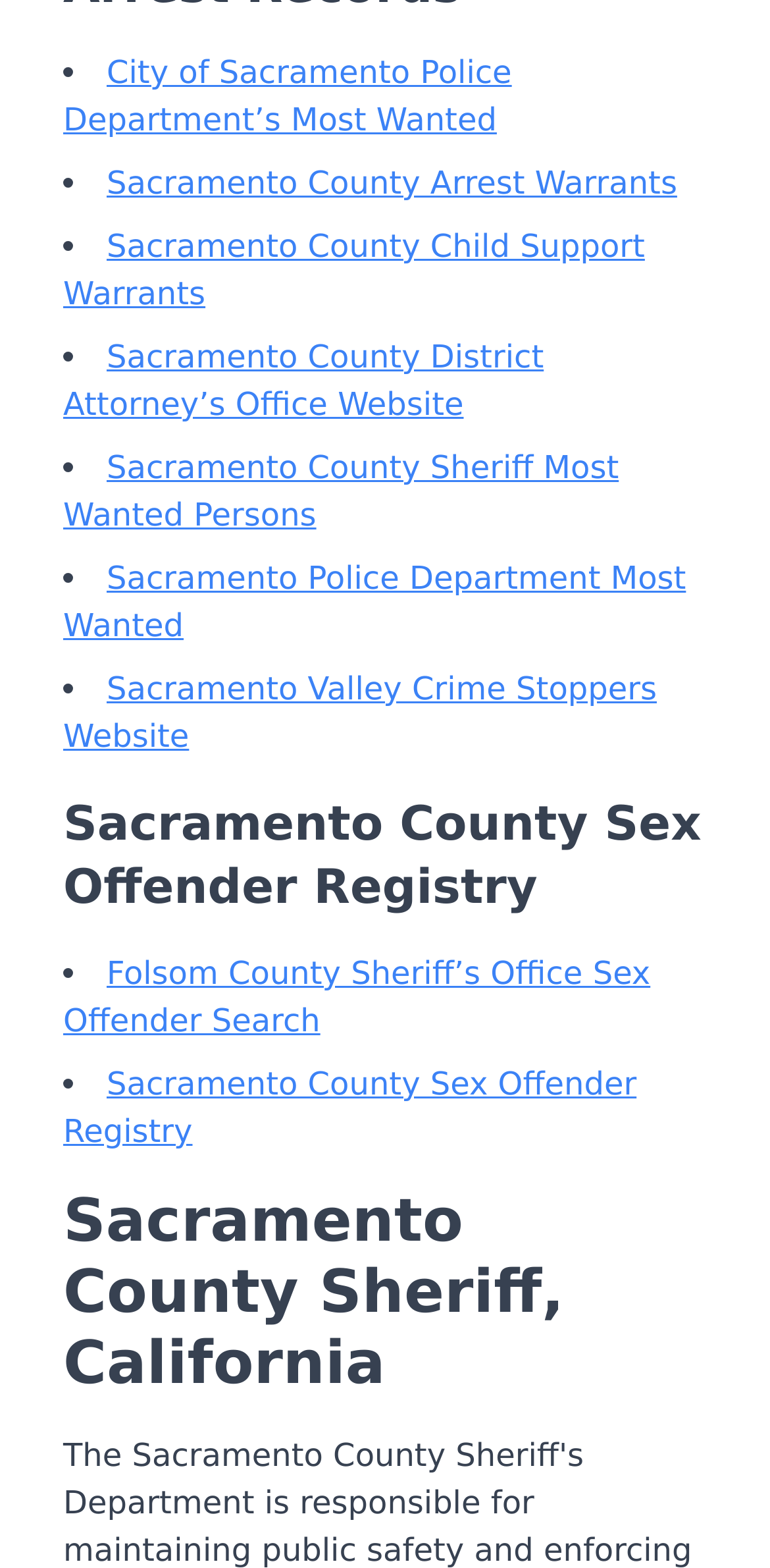Find the bounding box coordinates for the element that must be clicked to complete the instruction: "Check Sacramento County Sex Offender Registry". The coordinates should be four float numbers between 0 and 1, indicated as [left, top, right, bottom].

[0.082, 0.505, 0.918, 0.586]